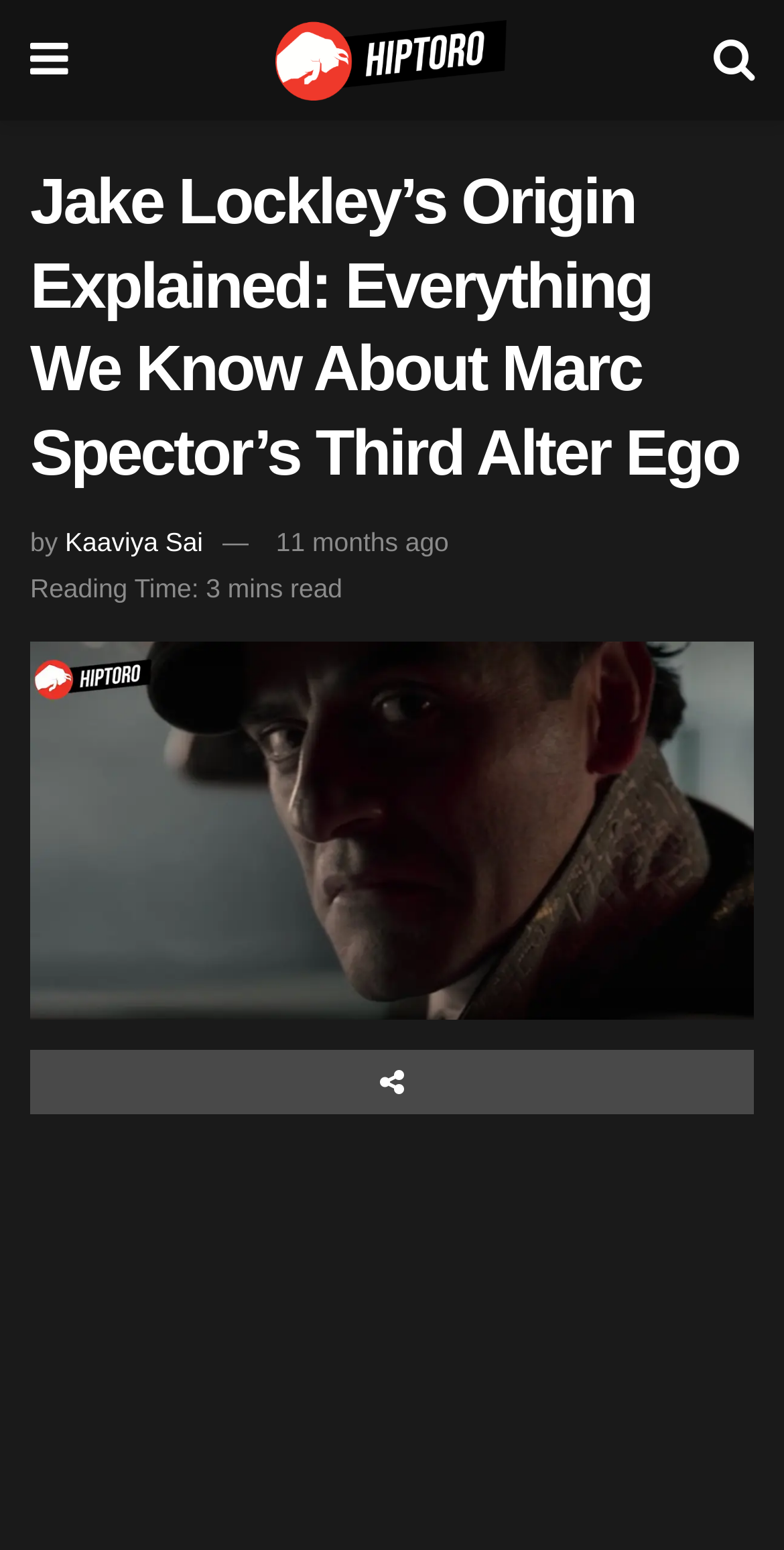Convey a detailed summary of the webpage, mentioning all key elements.

The webpage is about Jake Lockley, the third alter ego of Marc Spector, also known as Moon Knight. At the top left of the page, there is a link with a bookmark icon, followed by a link to the website "Hiptoro" with its logo. On the top right, there is a link with a search icon. 

Below these links, the main title "Jake Lockley's Origin Explained: Everything We Know About Marc Spector's Third Alter Ego" is prominently displayed. The author of the article, Kaaviya Sai, is credited below the title, along with the publication date, "11 months ago". A note indicating the reading time of 3 minutes is also provided.

The main content of the page is accompanied by a large image of Jake Lockley, which takes up most of the page's width. At the bottom of the page, there is a link with a share icon. Overall, the webpage is focused on providing information about Jake Lockley's origin and his connection to Moon Knight.